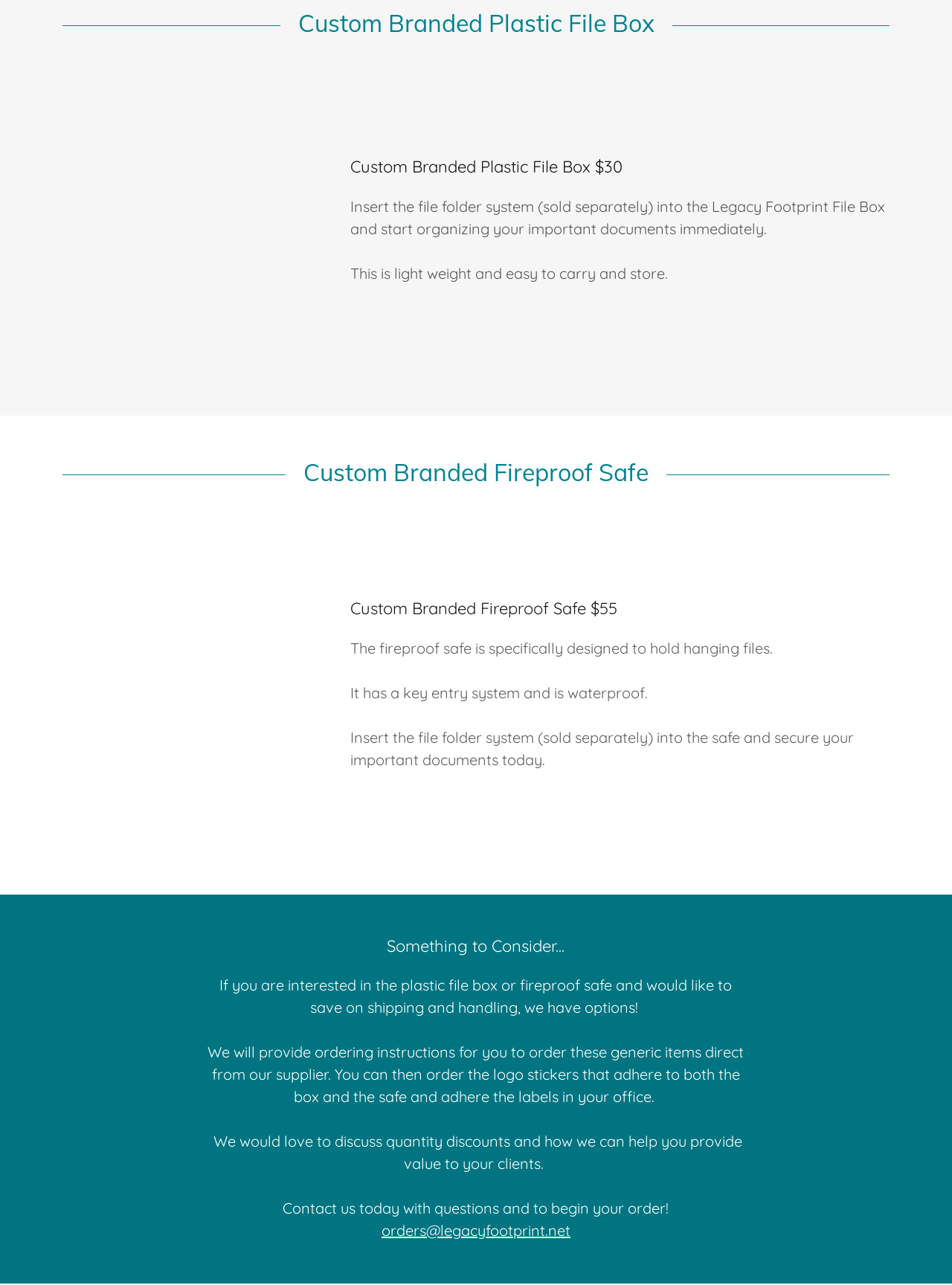Provide a brief response to the question using a single word or phrase: 
What is the key feature of the fireproof safe?

Key entry system